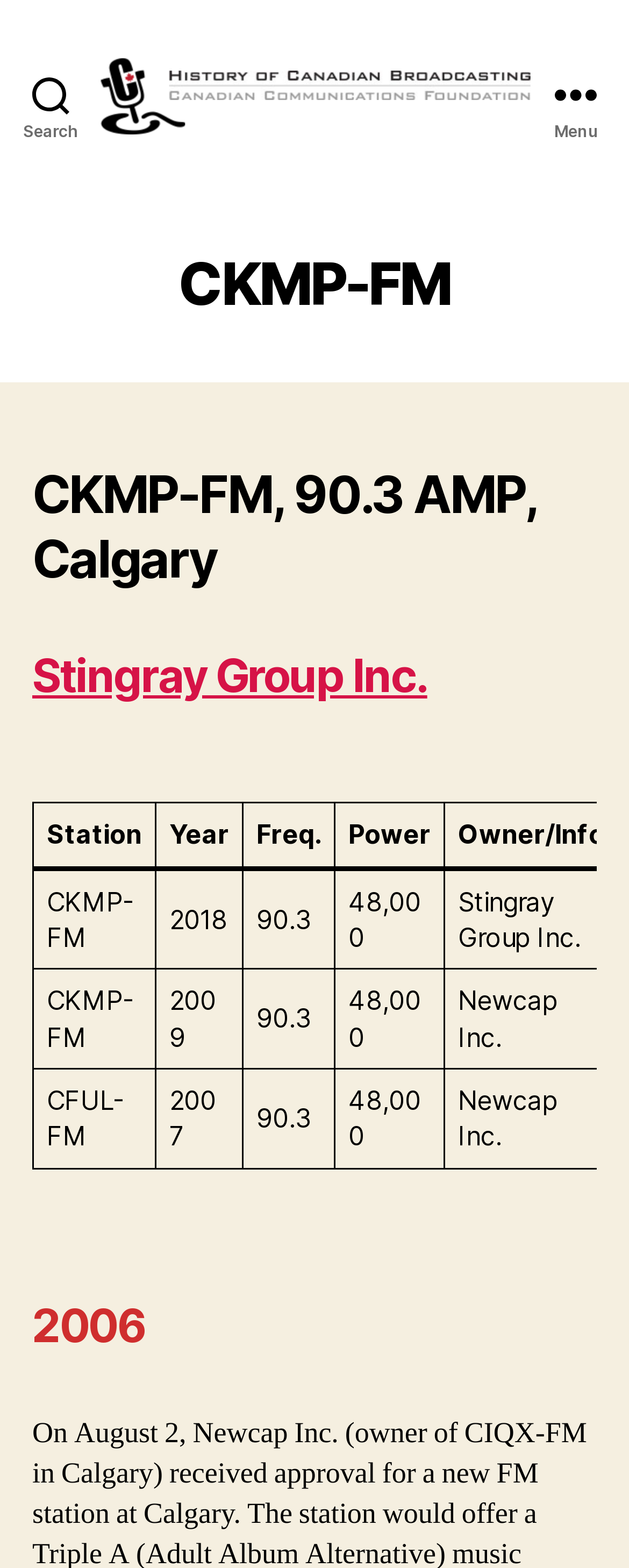With reference to the image, please provide a detailed answer to the following question: Who is the owner of the radio station in 2009?

The owner of the radio station in 2009 can be found in the table located in the 'Menu' section of the webpage. The table has a column header 'Owner/Info' and the value 'Newcap Inc.' is in the row corresponding to the year 2009.